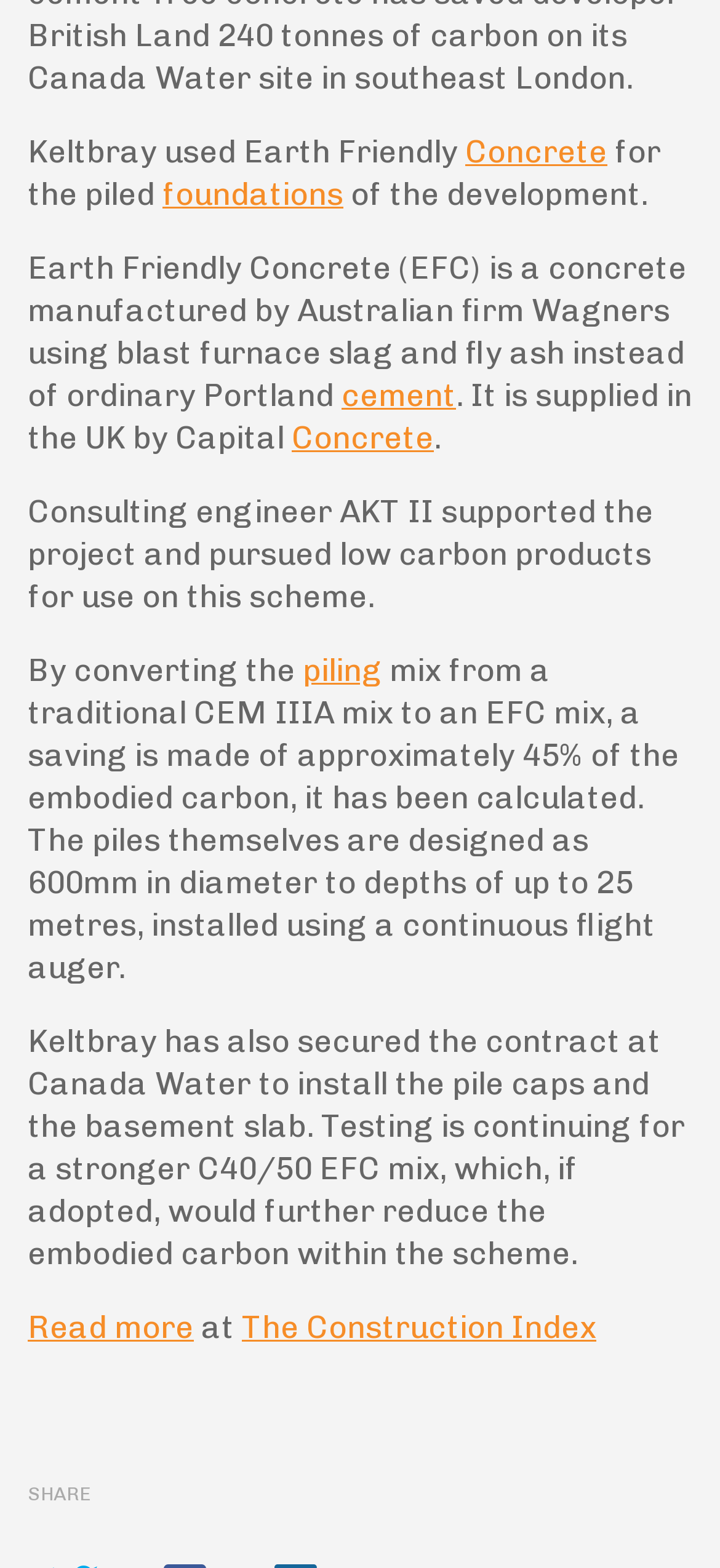What is the diameter of the piles?
Provide a detailed answer to the question, using the image to inform your response.

The webpage mentions that the piles themselves are designed as 600mm in diameter to depths of up to 25 metres, installed using a continuous flight auger.